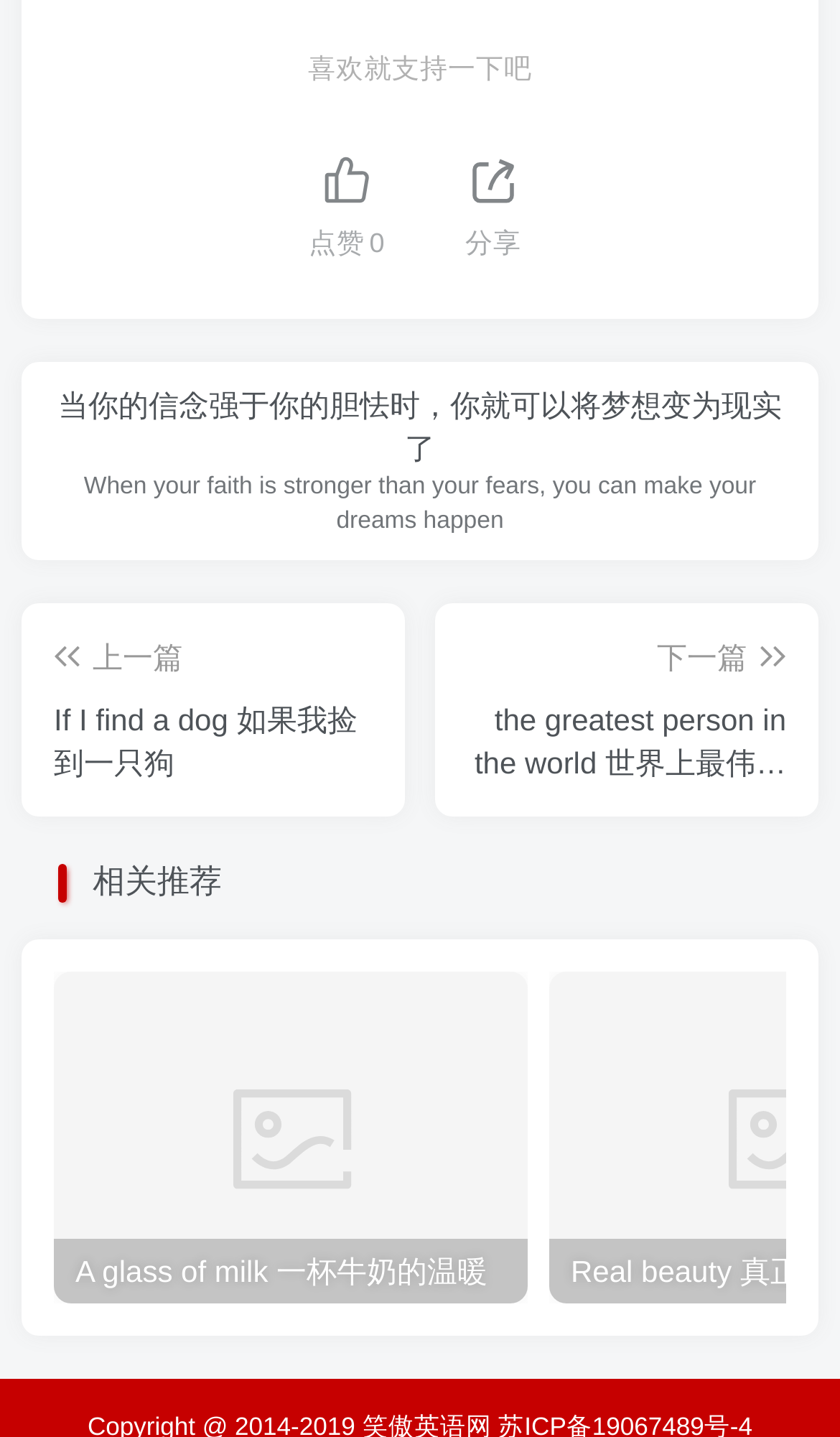What is the theme of the webpage?
Examine the image and give a concise answer in one word or a short phrase.

Motivational quotes